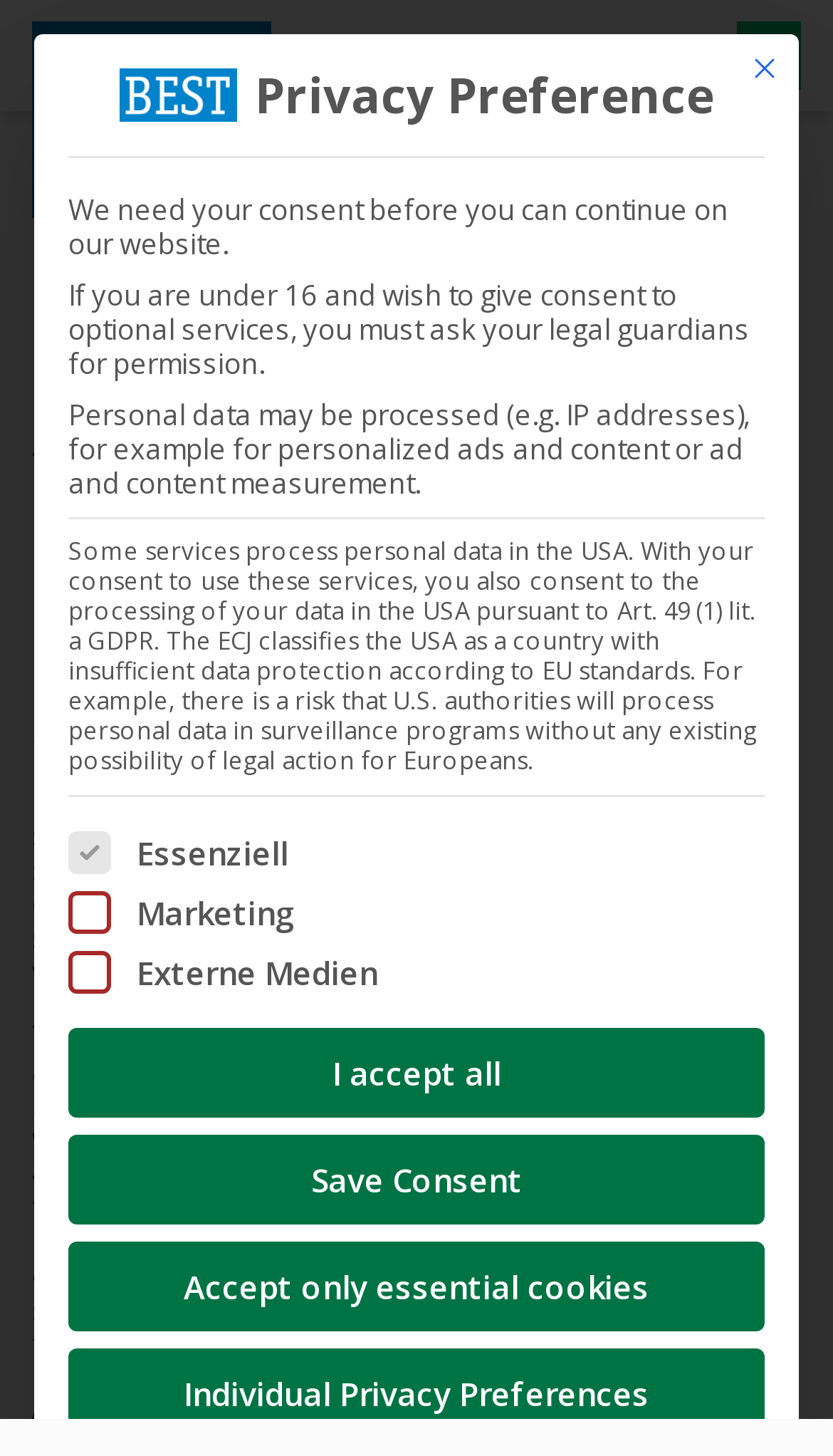With reference to the image, please provide a detailed answer to the following question: What is the language of the webpage?

Based on the links 'DE' and 'EN' on the webpage, it can be inferred that the webpage is available in both German and English languages.